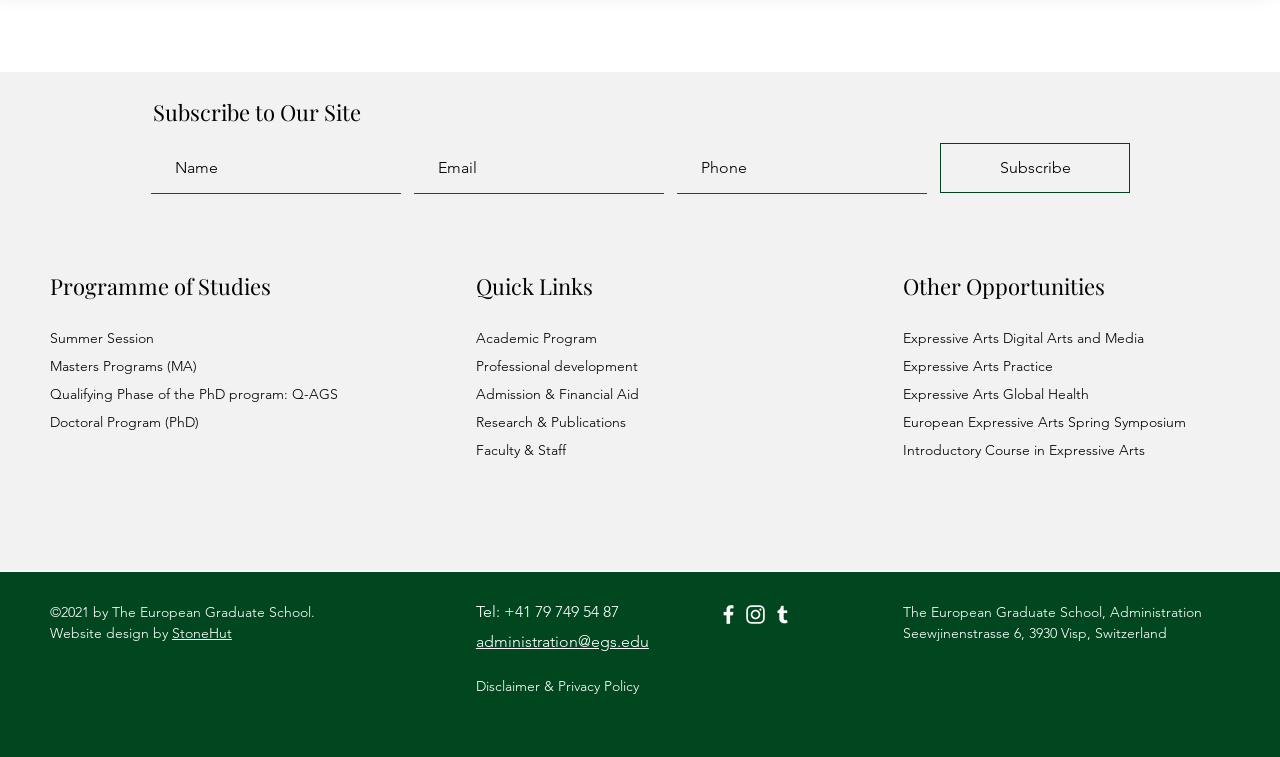Identify the bounding box coordinates for the UI element mentioned here: "aria-label="Facebook"". Provide the coordinates as four float values between 0 and 1, i.e., [left, top, right, bottom].

[0.559, 0.795, 0.579, 0.828]